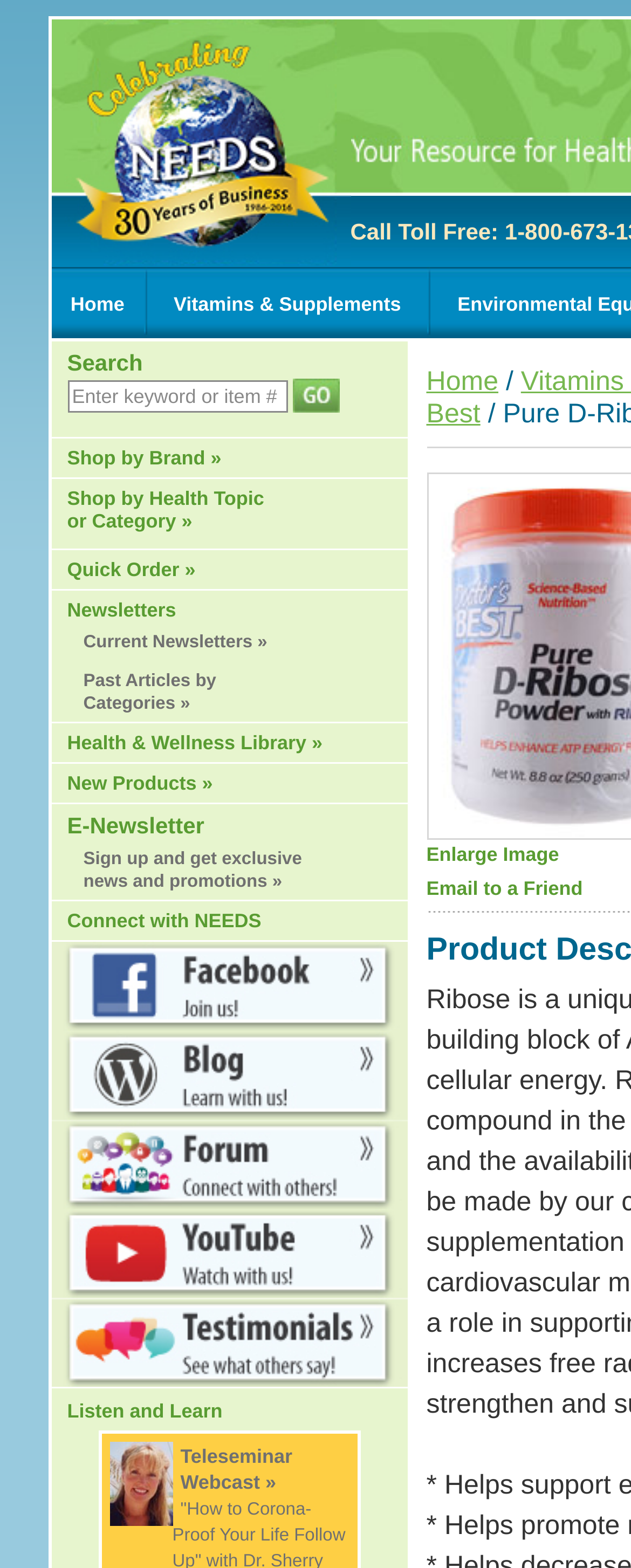Answer the question using only a single word or phrase: 
What is the purpose of the textbox in the search bar?

Enter keyword or item #